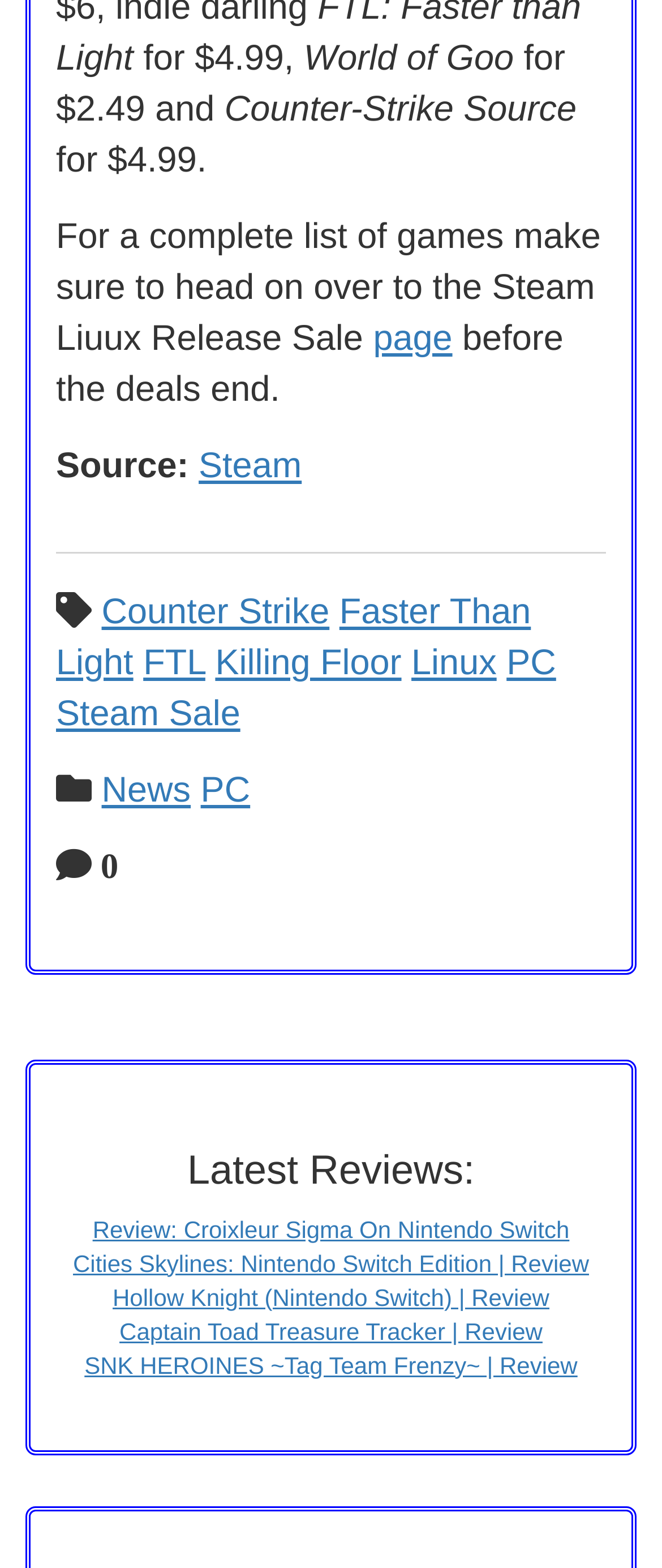Please find the bounding box coordinates of the clickable region needed to complete the following instruction: "Visit the page for more games". The bounding box coordinates must consist of four float numbers between 0 and 1, i.e., [left, top, right, bottom].

[0.564, 0.204, 0.683, 0.229]